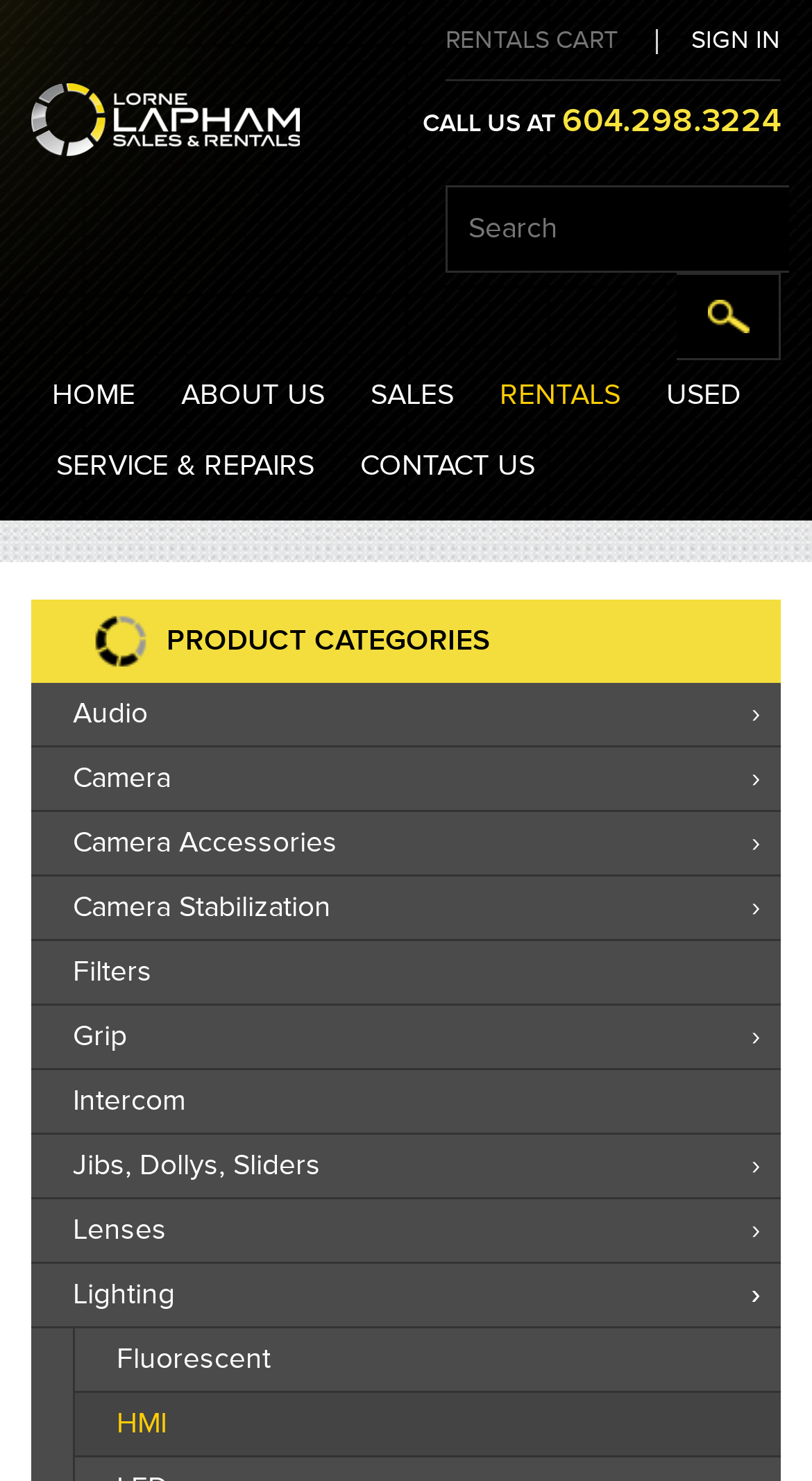Can you find and provide the title of the webpage?

K5600 JOKER BUG 1600